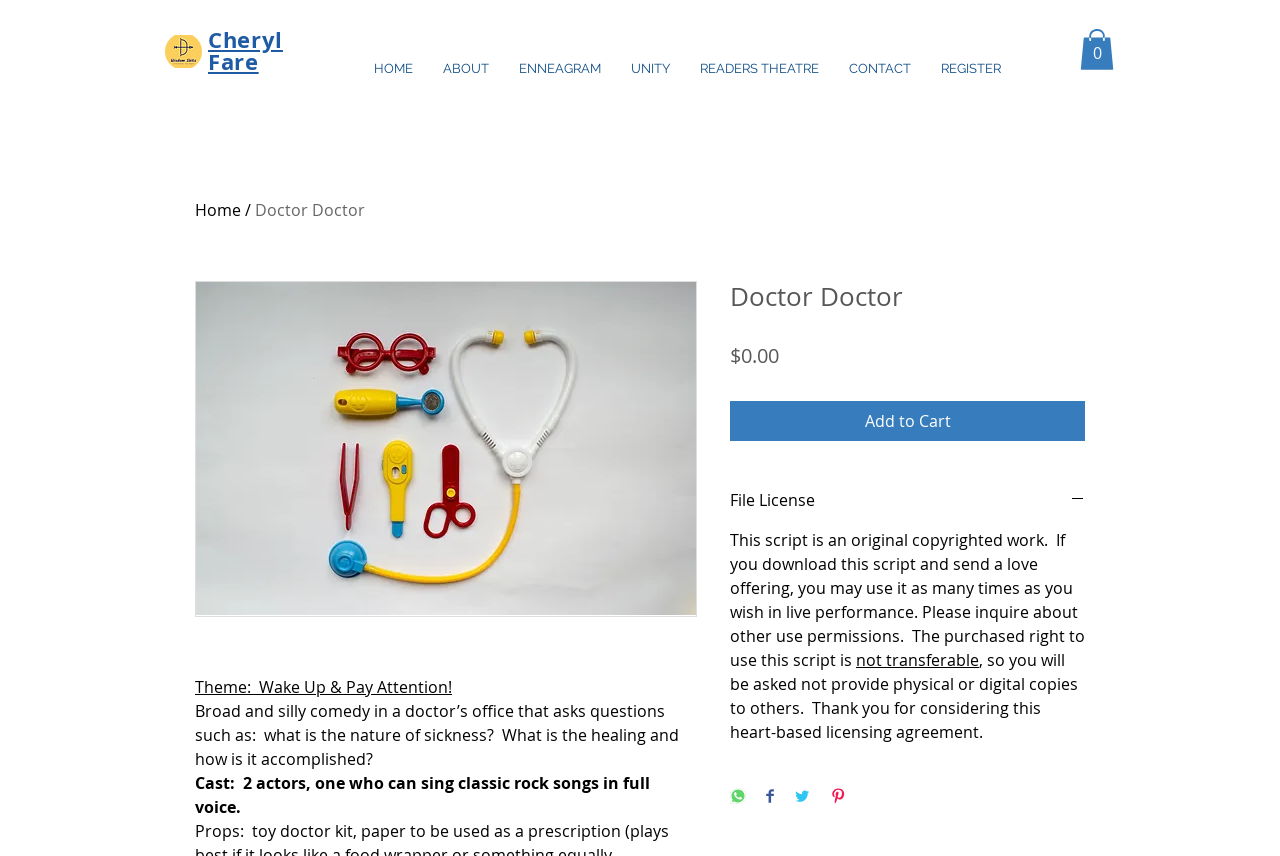Please reply to the following question using a single word or phrase: 
How many actors are required for the cast?

2